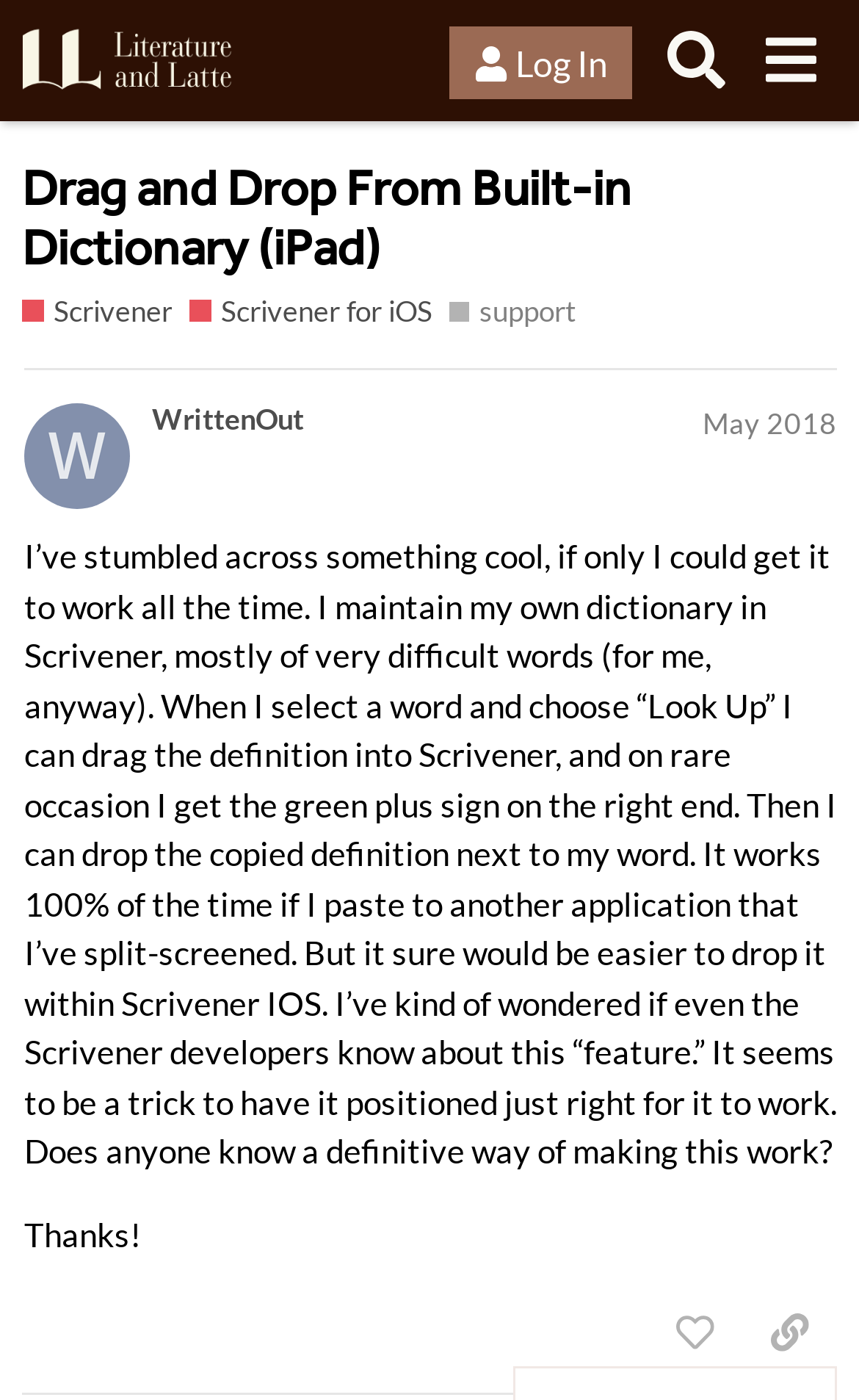Give a concise answer of one word or phrase to the question: 
What is the topic of the first post?

Drag and Drop From Built-in Dictionary